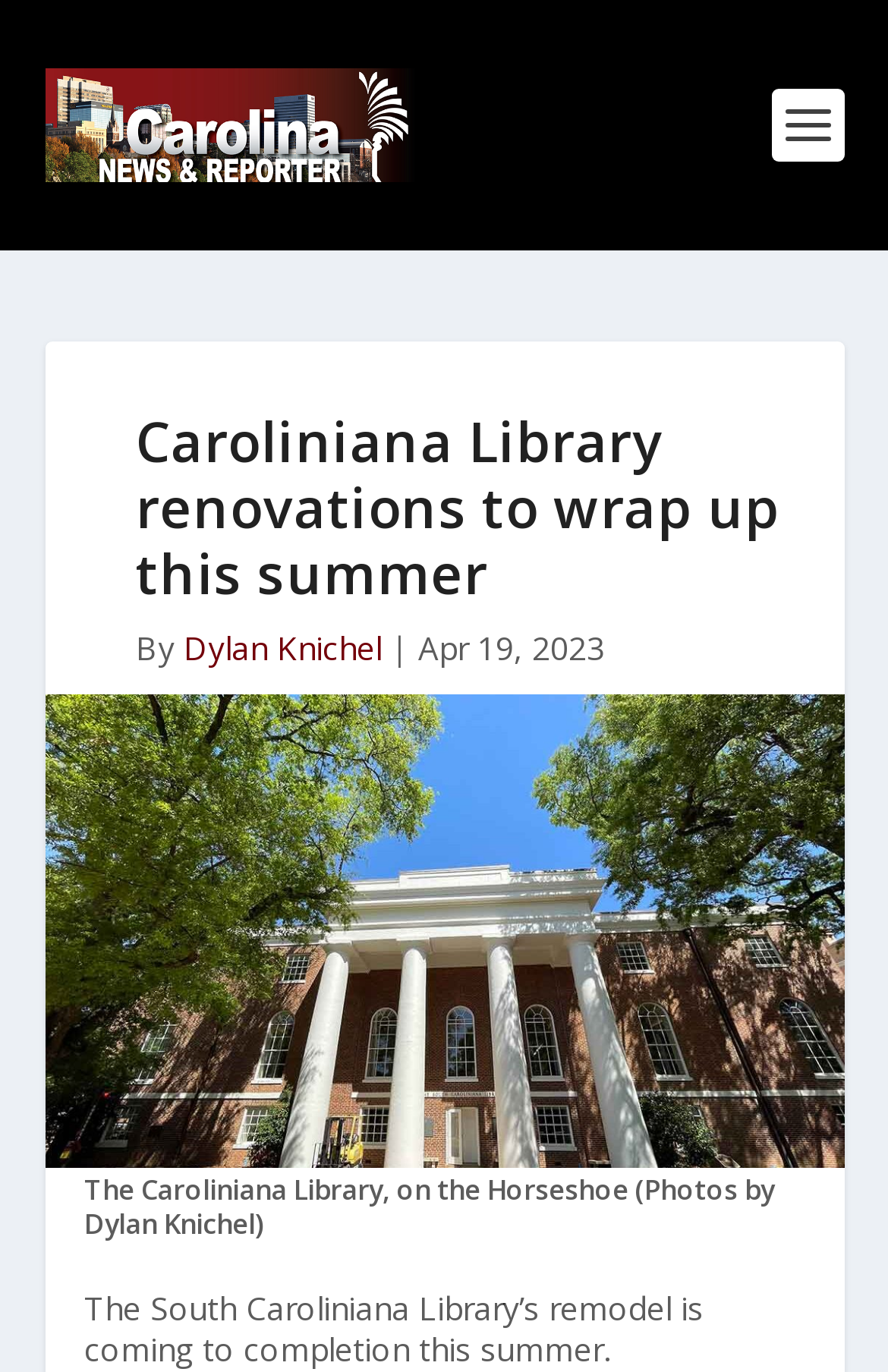What is the photographer of the images?
Answer briefly with a single word or phrase based on the image.

Dylan Knichel